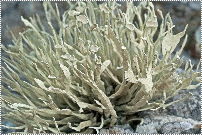What is the primary color of Niebla homalea's thallus?
Based on the image, answer the question with a single word or brief phrase.

Yellow-green